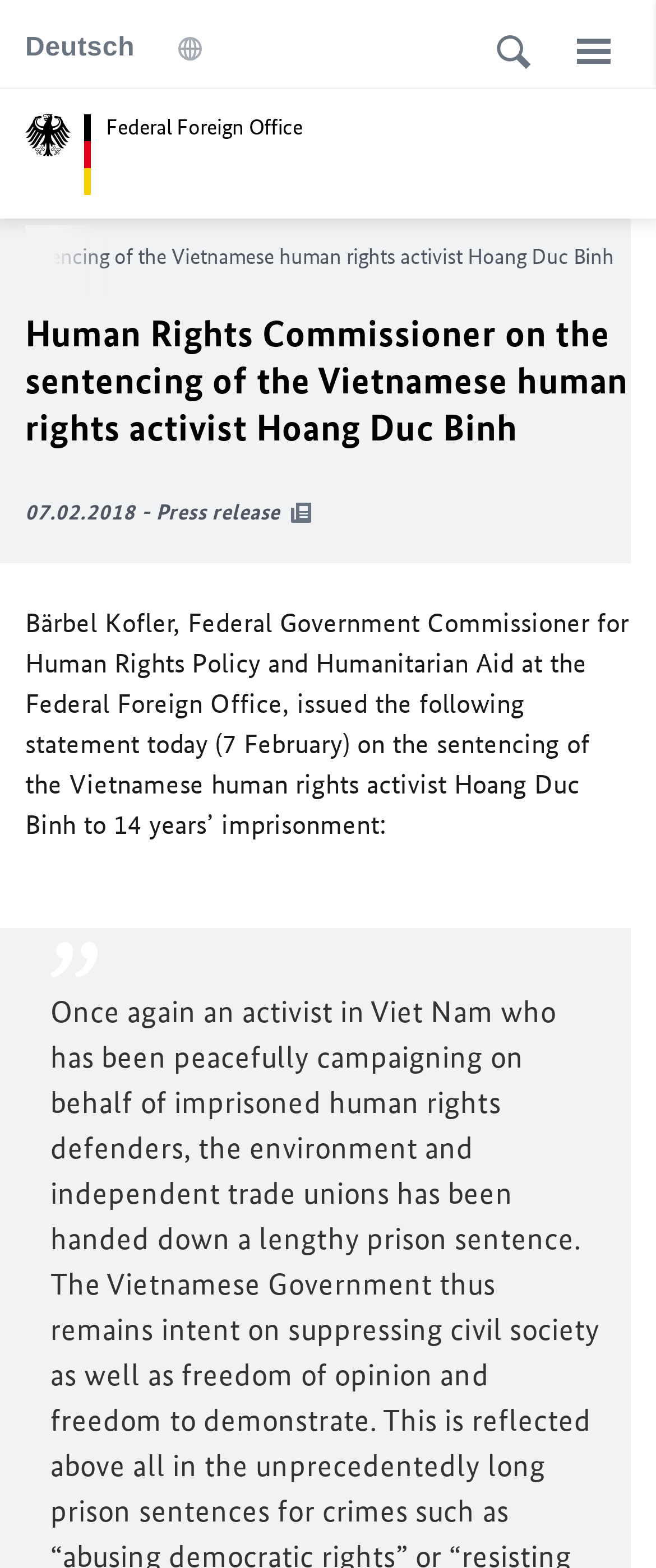Based on the element description Federal Foreign Office, identify the bounding box of the UI element in the given webpage screenshot. The coordinates should be in the format (top-left x, top-left y, bottom-right x, bottom-right y) and must be between 0 and 1.

[0.038, 0.072, 1.0, 0.124]